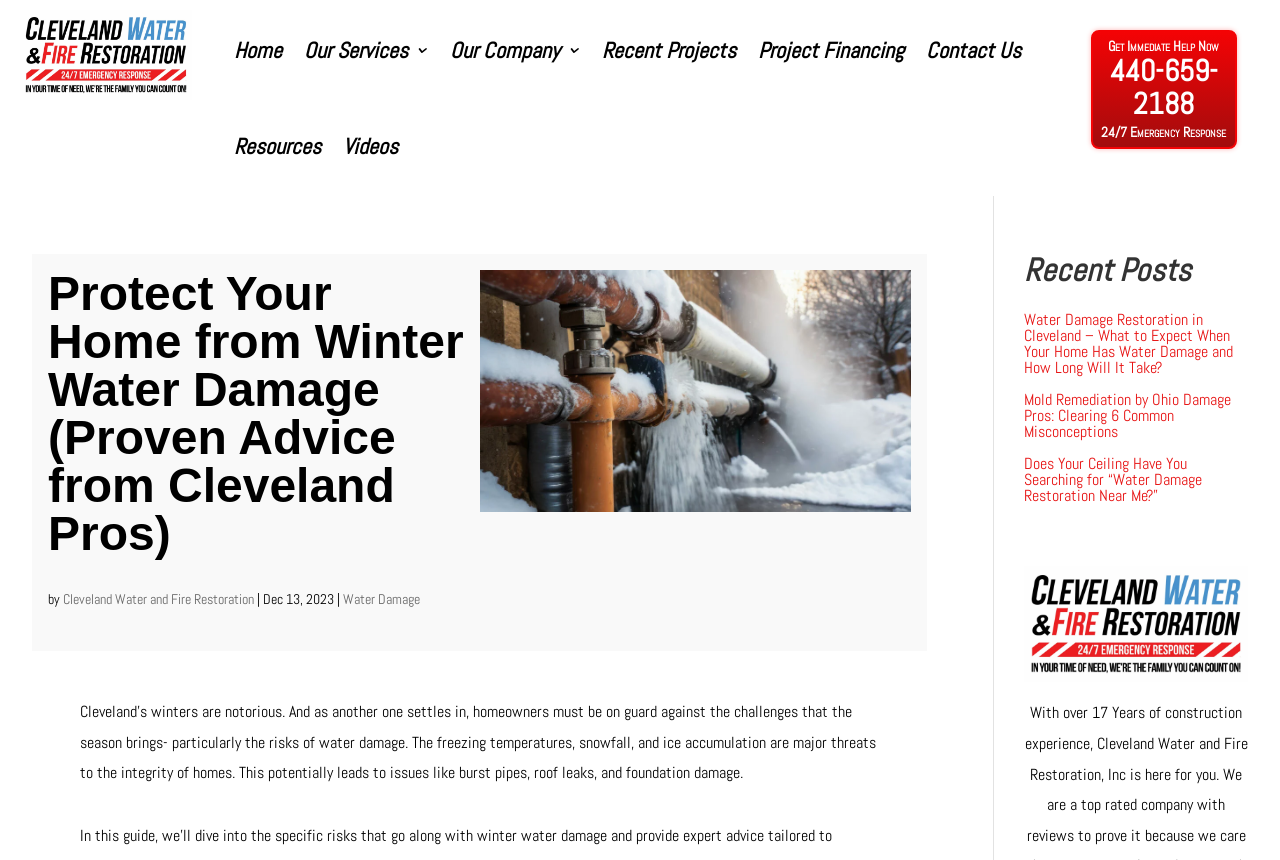Locate the bounding box coordinates of the area you need to click to fulfill this instruction: 'Learn more about 'Project Financing''. The coordinates must be in the form of four float numbers ranging from 0 to 1: [left, top, right, bottom].

[0.592, 0.049, 0.706, 0.077]